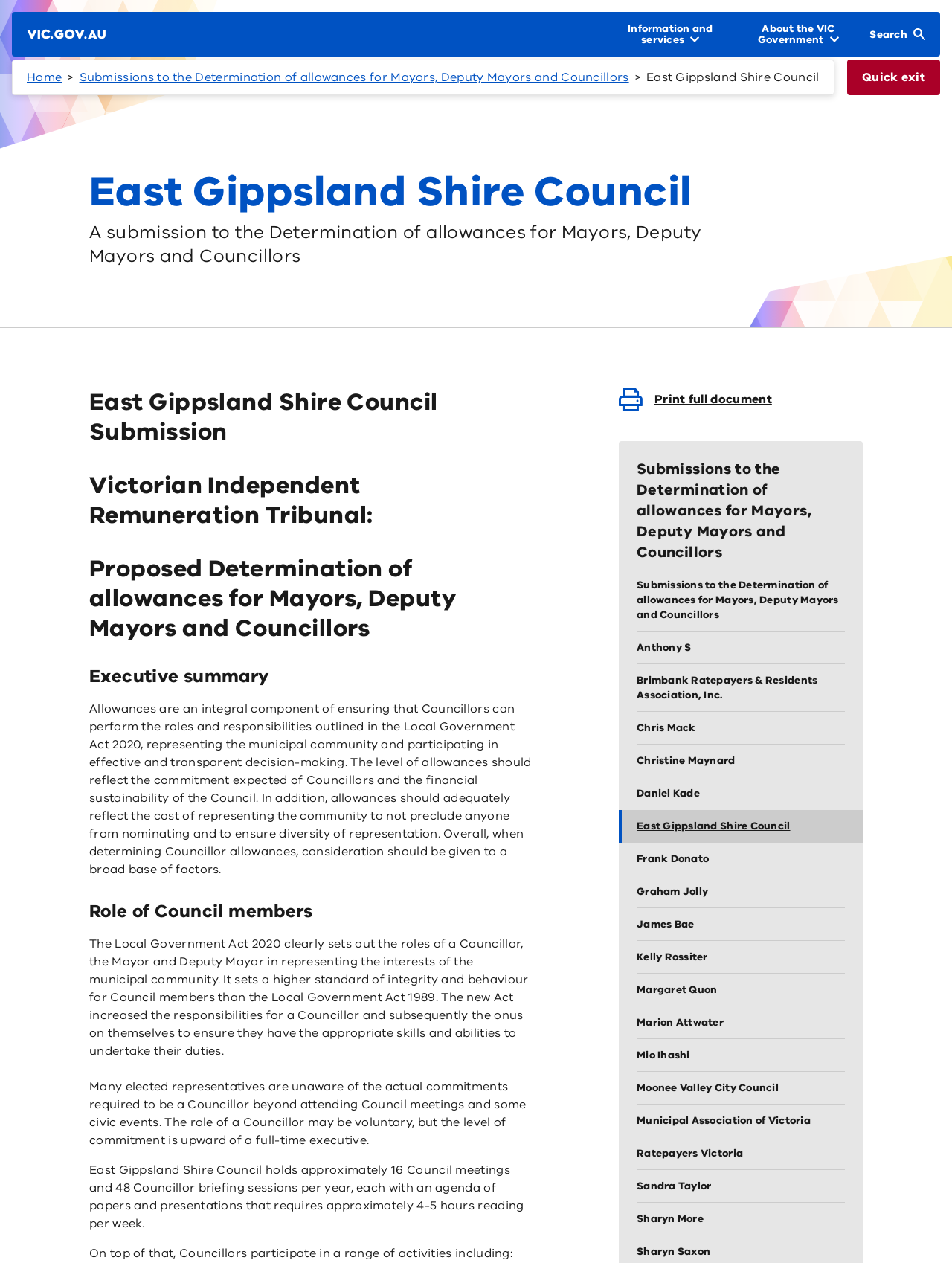Find the bounding box coordinates of the clickable area that will achieve the following instruction: "Print the full document".

[0.65, 0.307, 0.906, 0.325]